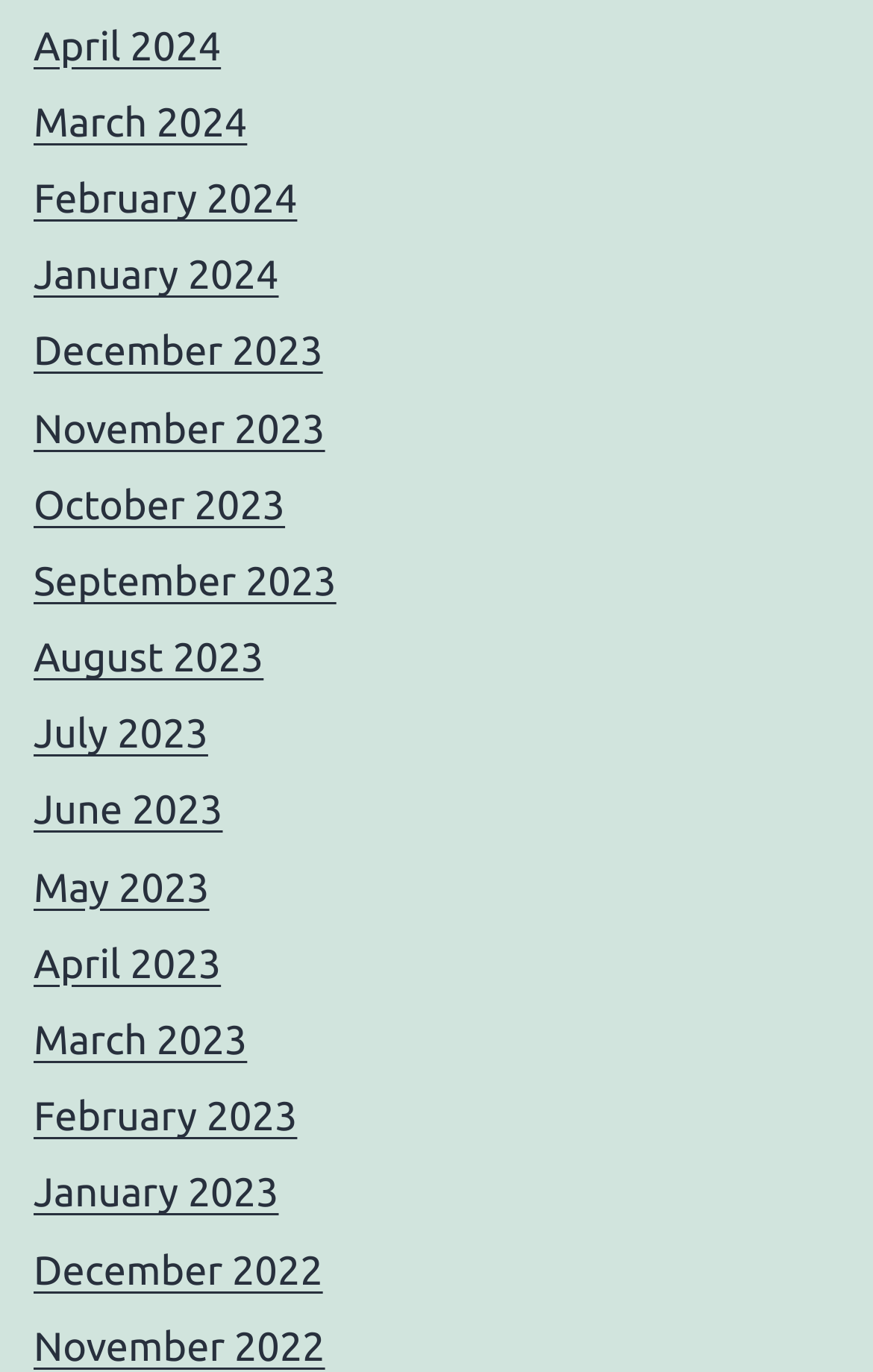Locate the bounding box coordinates of the element that should be clicked to fulfill the instruction: "browse December 2022".

[0.038, 0.91, 0.37, 0.942]